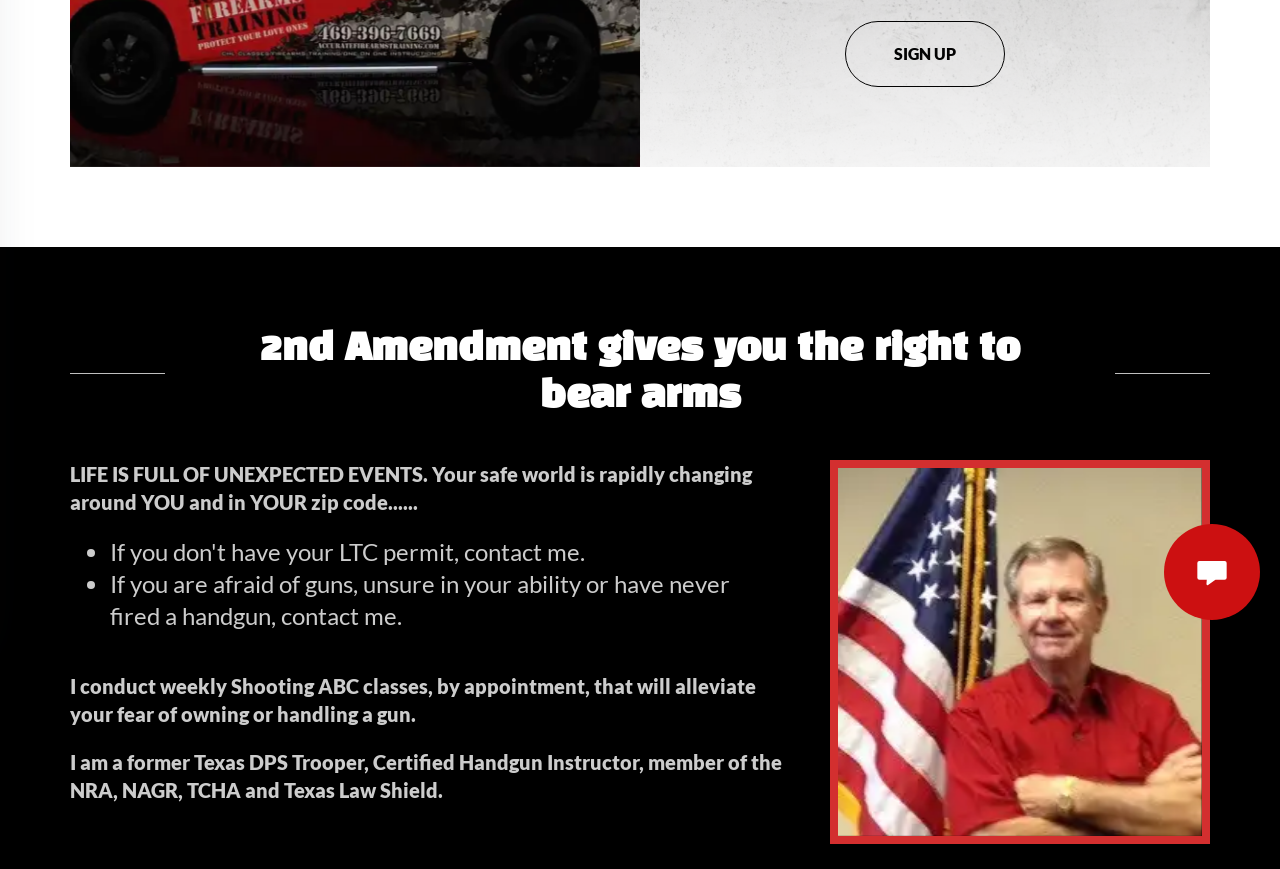Identify the bounding box coordinates for the UI element described as follows: parent_node: 469-396-7669. Use the format (top-left x, top-left y, bottom-right x, bottom-right y) and ensure all values are floating point numbers between 0 and 1.

[0.909, 0.603, 0.984, 0.713]